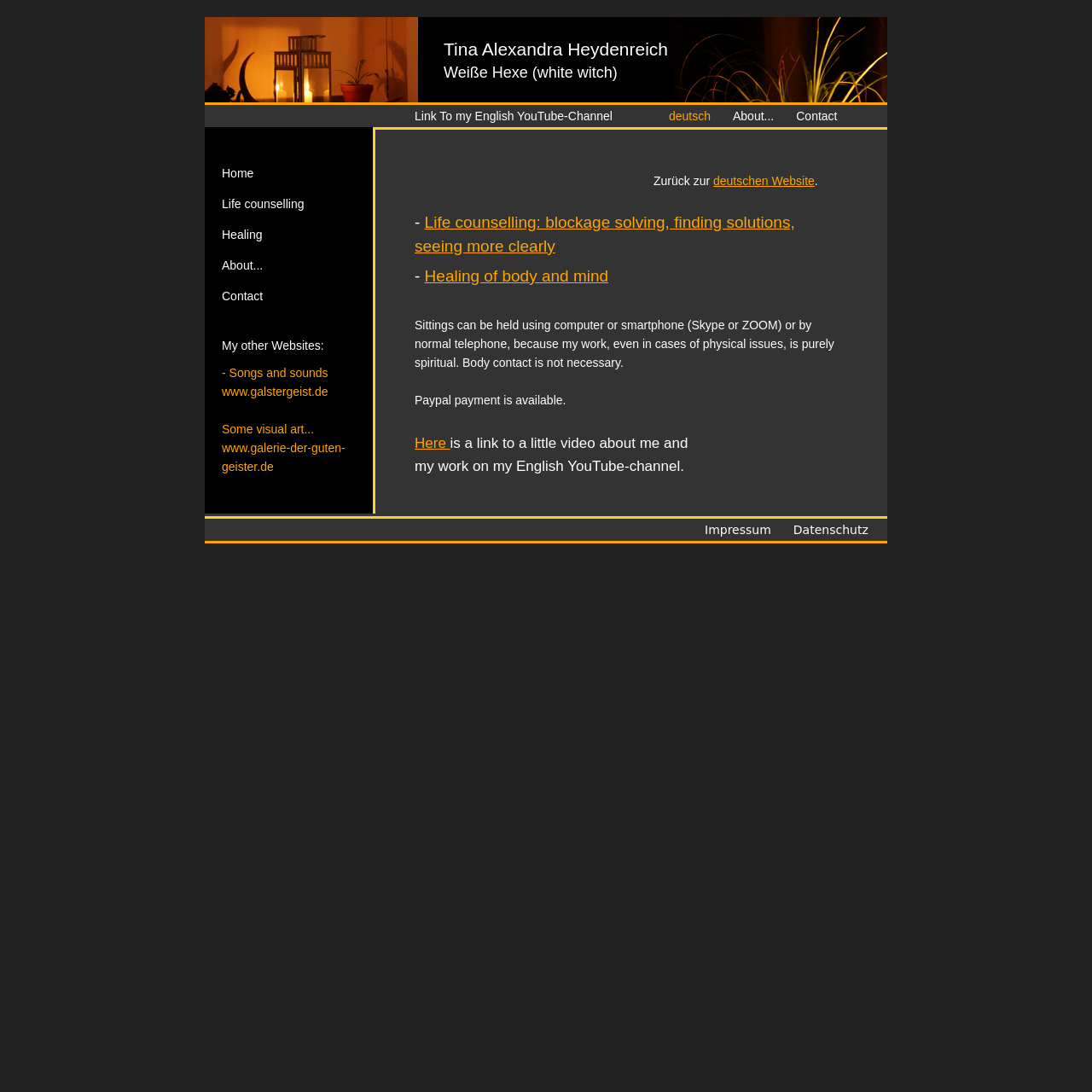Offer a meticulous caption that includes all visible features of the webpage.

The webpage is about Tina Alexandra Heydenreich, a life counselor and healer, also known as a "Weiße Hexe" or white witch. At the top of the page, there are two headings with her name and title. Below these headings, there are three links: one to her English YouTube channel, one to a German version of the website, and one to an "About..." page.

On the left side of the page, there is a navigation menu with links to different sections of the website, including "Home", "Life counselling", "Healing", "About...", and "Contact". Below this menu, there is a section with links to her other websites, including one for songs and sounds, and another for visual art.

In the main content area, there is a section describing her life counseling services, which include blockage solving, finding solutions, and seeing more clearly. Below this, there is a section about her healing services, which focus on the spiritual and do not require physical contact. The page also mentions that sittings can be held using computer, smartphone, or telephone, and that Paypal payment is available.

Further down the page, there is a link to a video about Tina and her work on her English YouTube channel. At the bottom of the page, there are links to an "Impressum" (imprint) and a "Datenschutz" (data protection) page. On the right side of the page, there is a link to switch to the German version of the website.